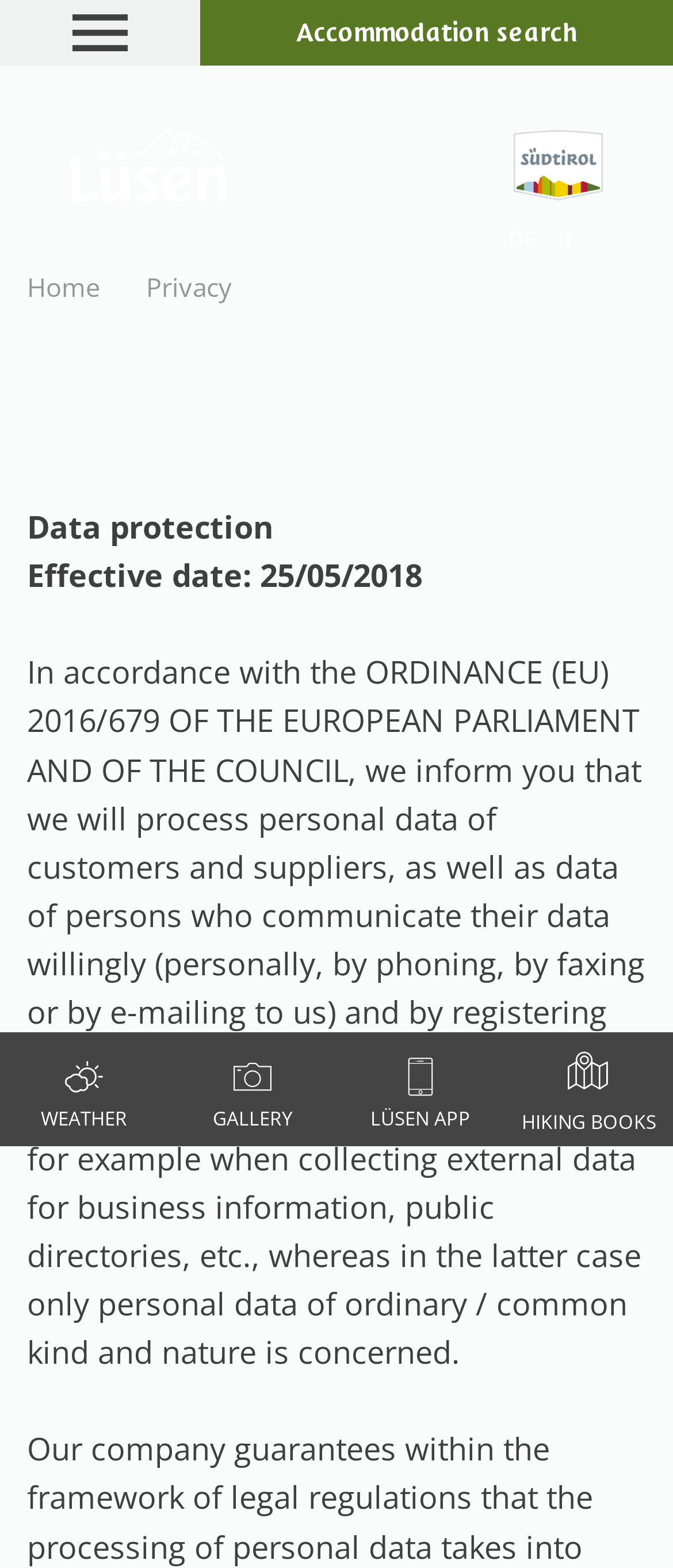Predict the bounding box coordinates of the UI element that matches this description: "Accommodation search". The coordinates should be in the format [left, top, right, bottom] with each value between 0 and 1.

[0.297, 0.0, 1.0, 0.042]